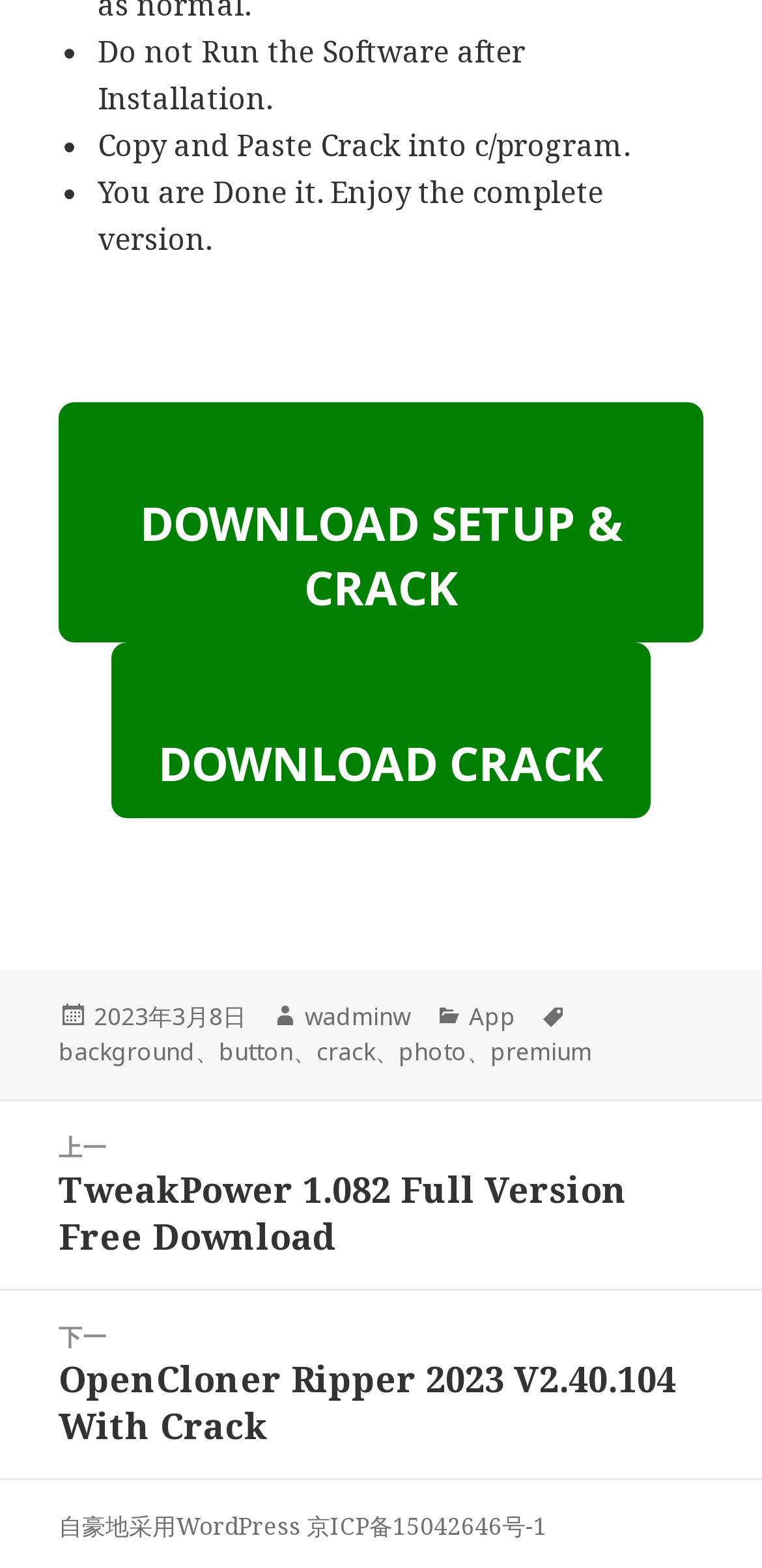Please identify the bounding box coordinates of the element that needs to be clicked to perform the following instruction: "Visit the shop".

None